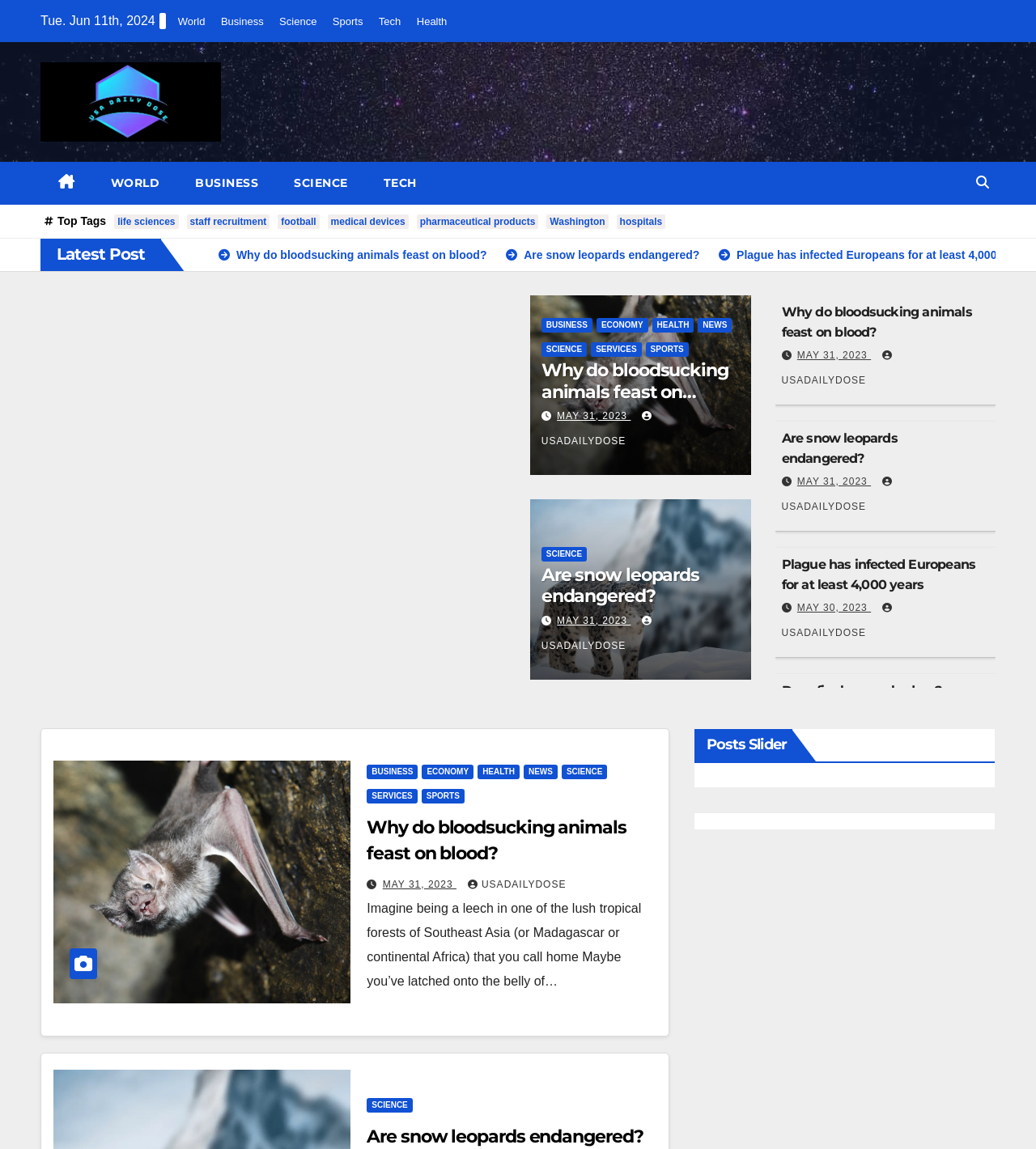Can you show the bounding box coordinates of the region to click on to complete the task described in the instruction: "Explore the article about snow leopards"?

[0.522, 0.491, 0.675, 0.528]